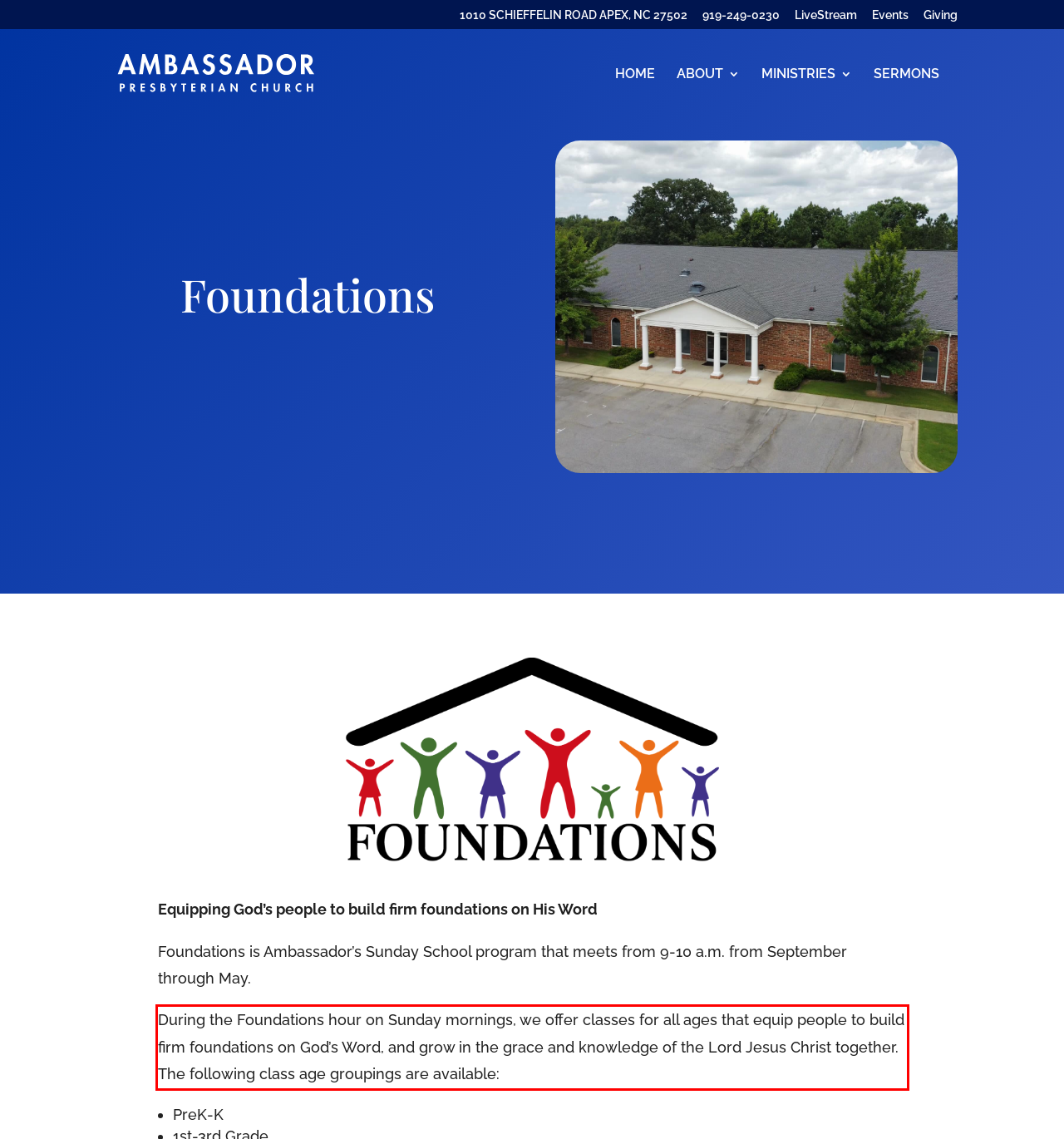You are presented with a webpage screenshot featuring a red bounding box. Perform OCR on the text inside the red bounding box and extract the content.

During the Foundations hour on Sunday mornings, we offer classes for all ages that equip people to build firm foundations on God’s Word, and grow in the grace and knowledge of the Lord Jesus Christ together. The following class age groupings are available: